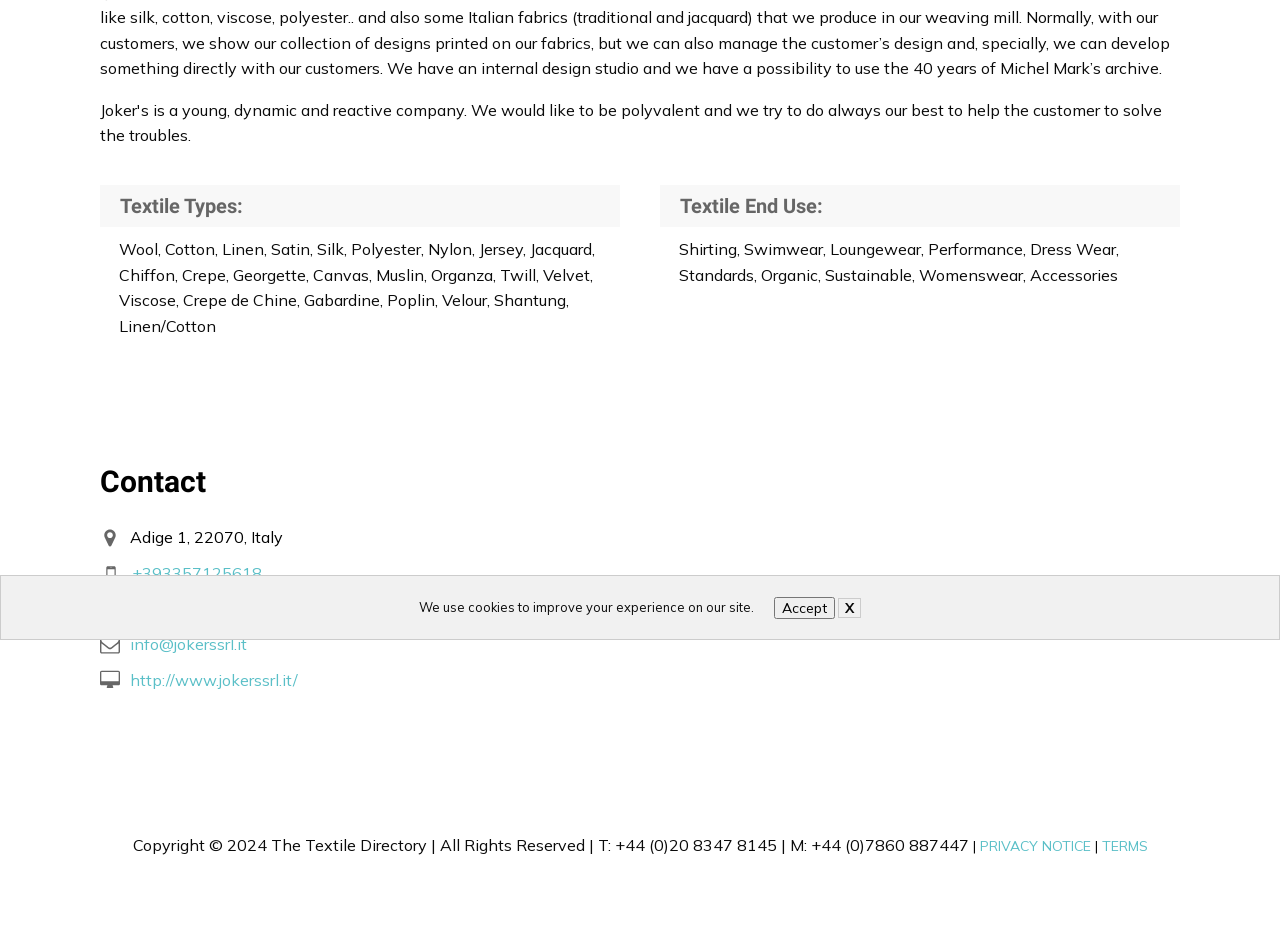Locate and provide the bounding box coordinates for the HTML element that matches this description: "X".

[0.655, 0.64, 0.673, 0.662]